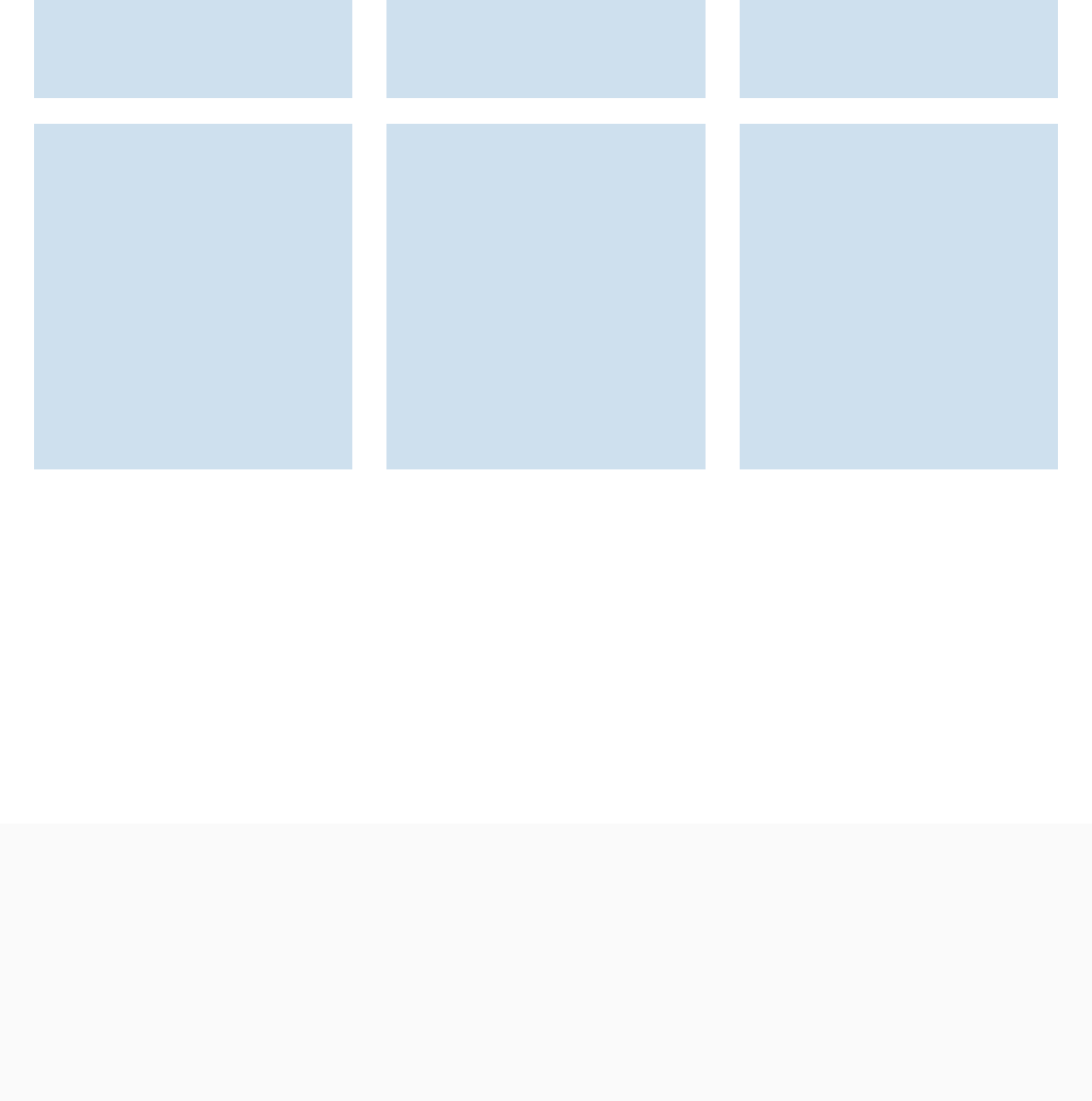Using the element description Health professionals, predict the bounding box coordinates for the UI element. Provide the coordinates in (top-left x, top-left y, bottom-right x, bottom-right y) format with values ranging from 0 to 1.

[0.273, 0.686, 0.484, 0.705]